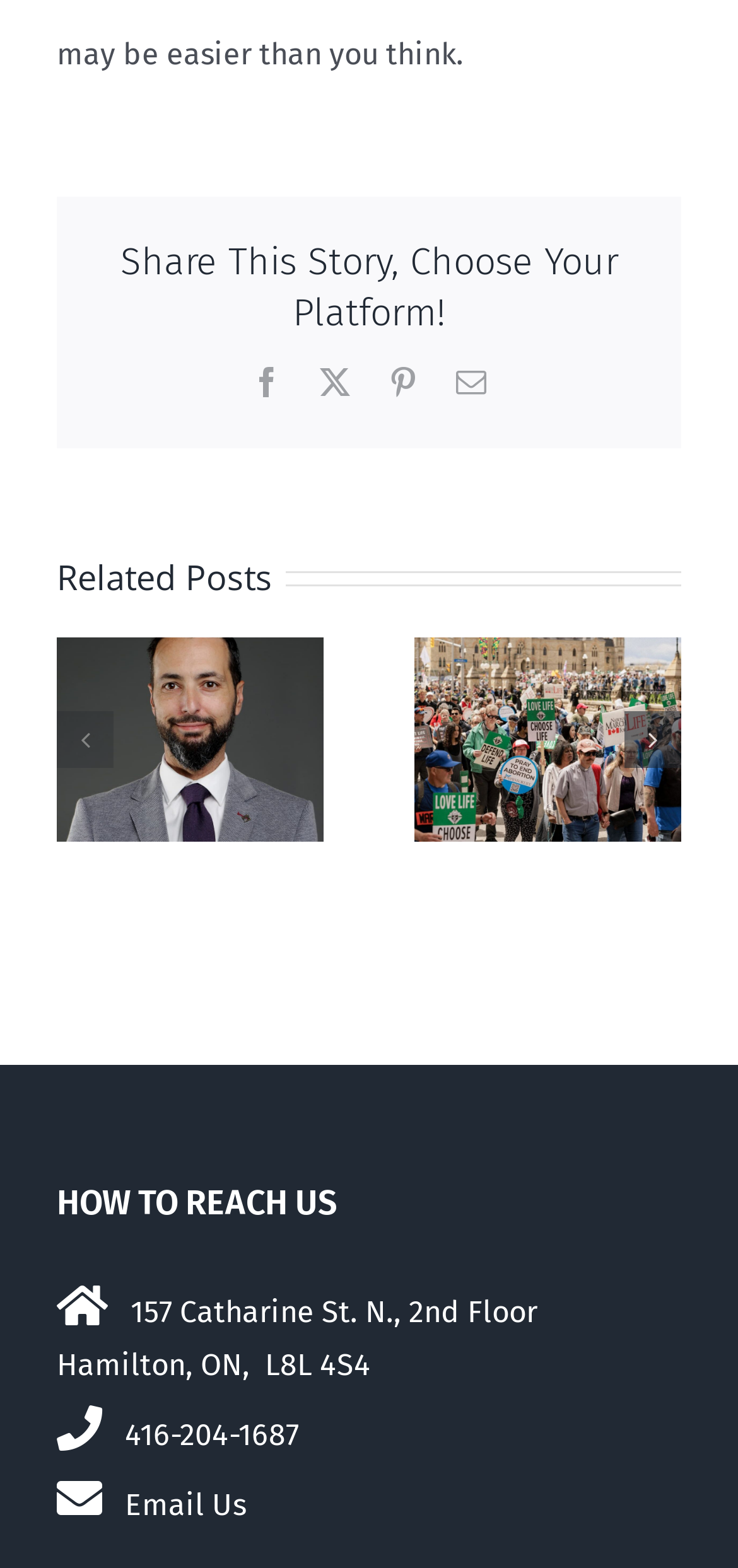Identify the bounding box coordinates of the clickable region necessary to fulfill the following instruction: "Share on Facebook". The bounding box coordinates should be four float numbers between 0 and 1, i.e., [left, top, right, bottom].

[0.341, 0.234, 0.382, 0.254]